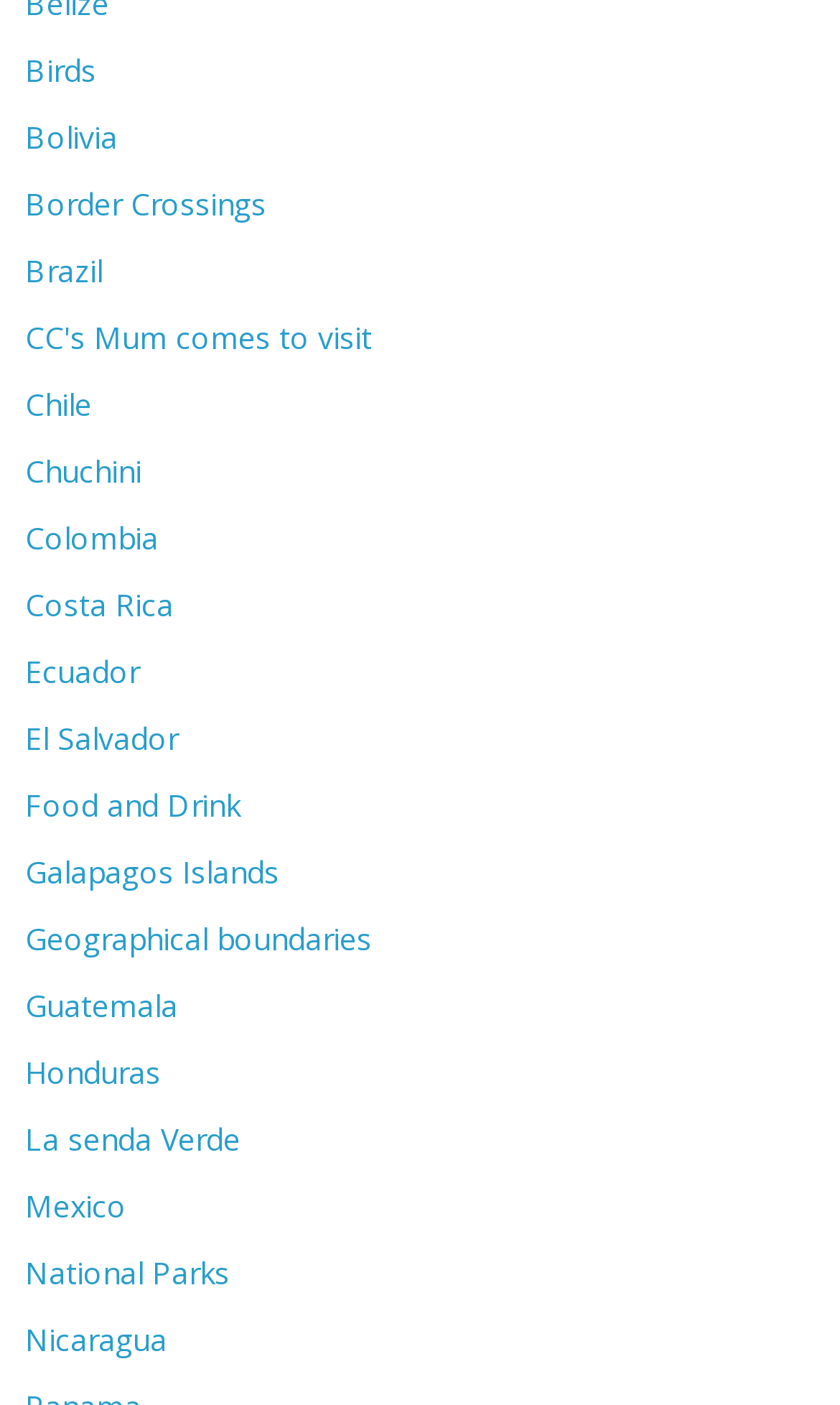Identify the bounding box coordinates of the region I need to click to complete this instruction: "Click on Birds".

[0.03, 0.035, 0.115, 0.064]